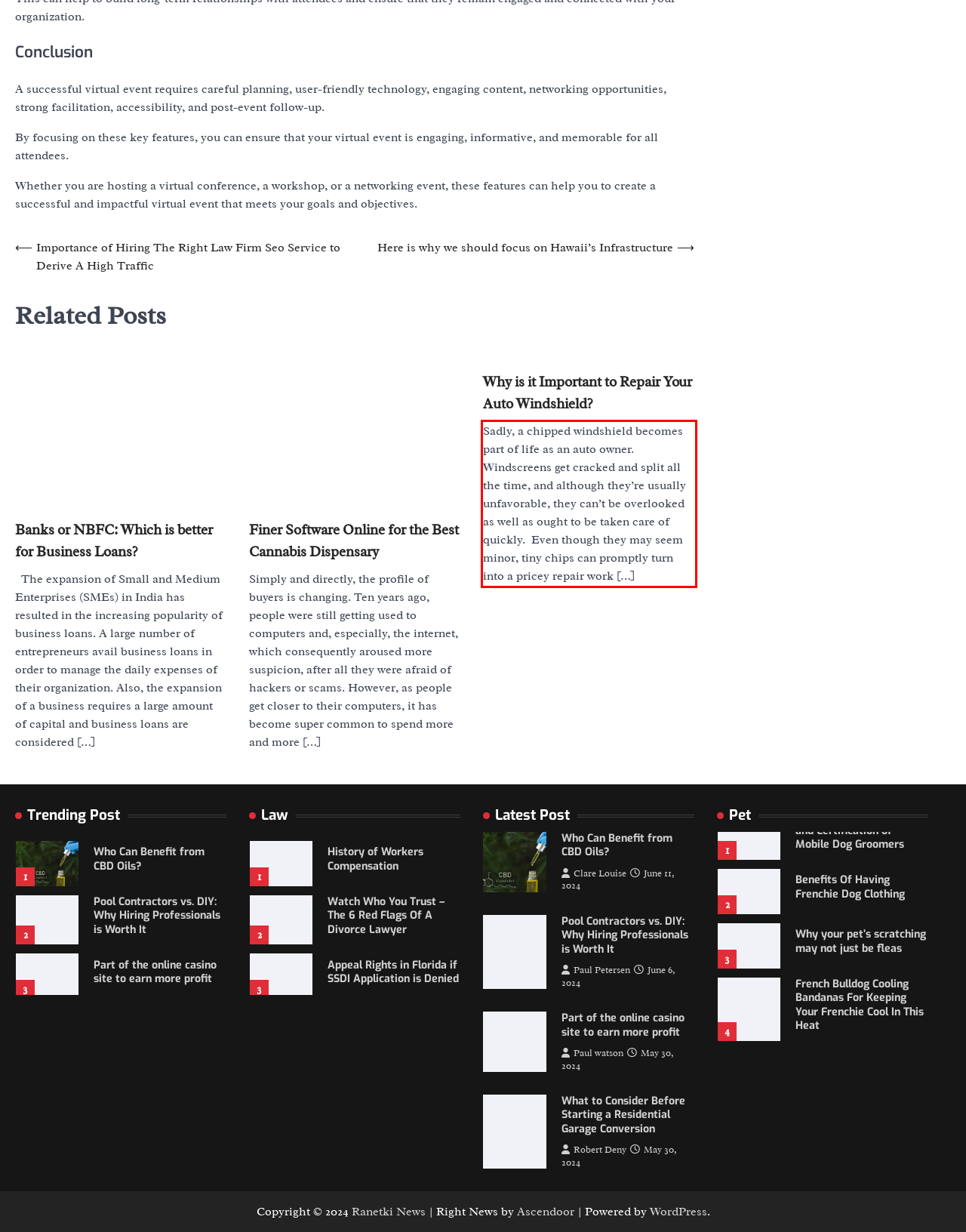Please extract the text content within the red bounding box on the webpage screenshot using OCR.

Sadly, a chipped windshield becomes part of life as an auto owner. Windscreens get cracked and split all the time, and although they’re usually unfavorable, they can’t be overlooked as well as ought to be taken care of quickly. Even though they may seem minor, tiny chips can promptly turn into a pricey repair work […]